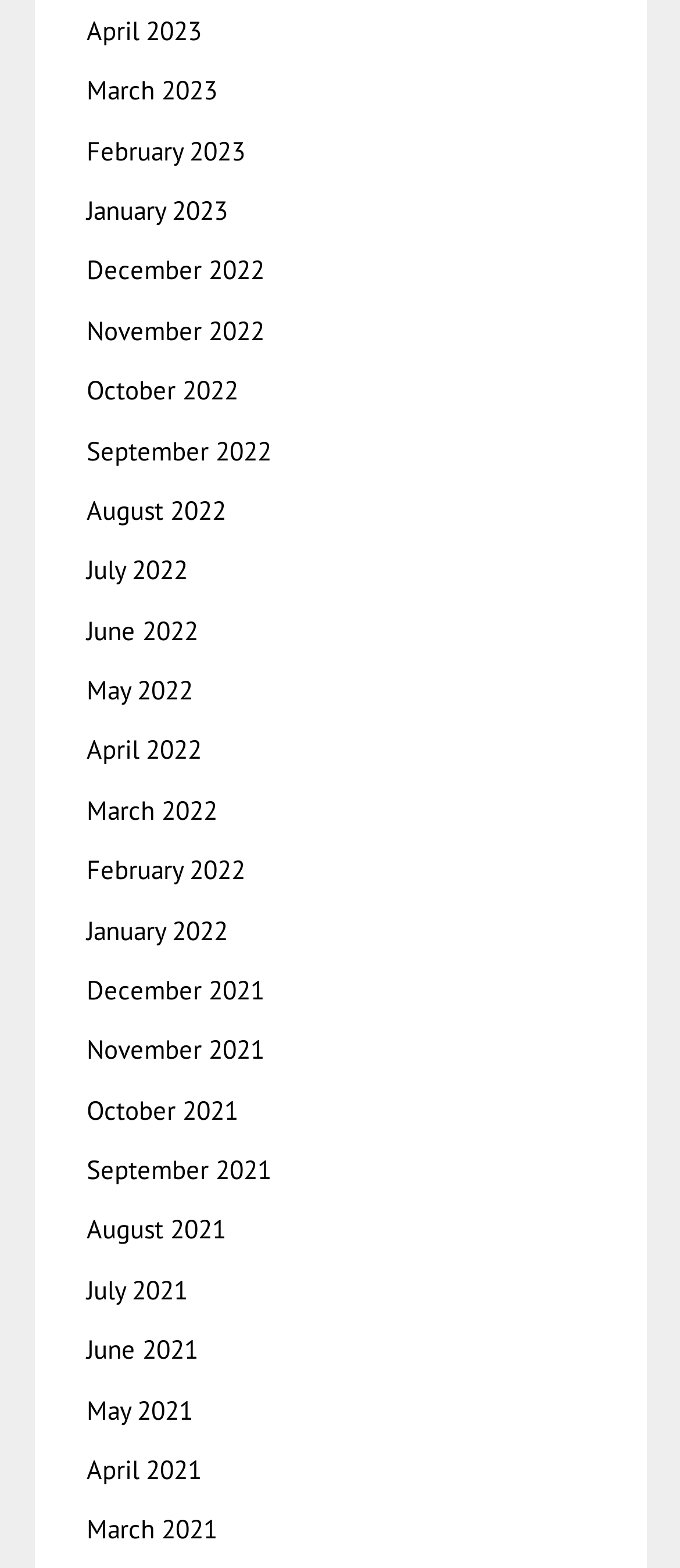How many months are listed? Analyze the screenshot and reply with just one word or a short phrase.

24